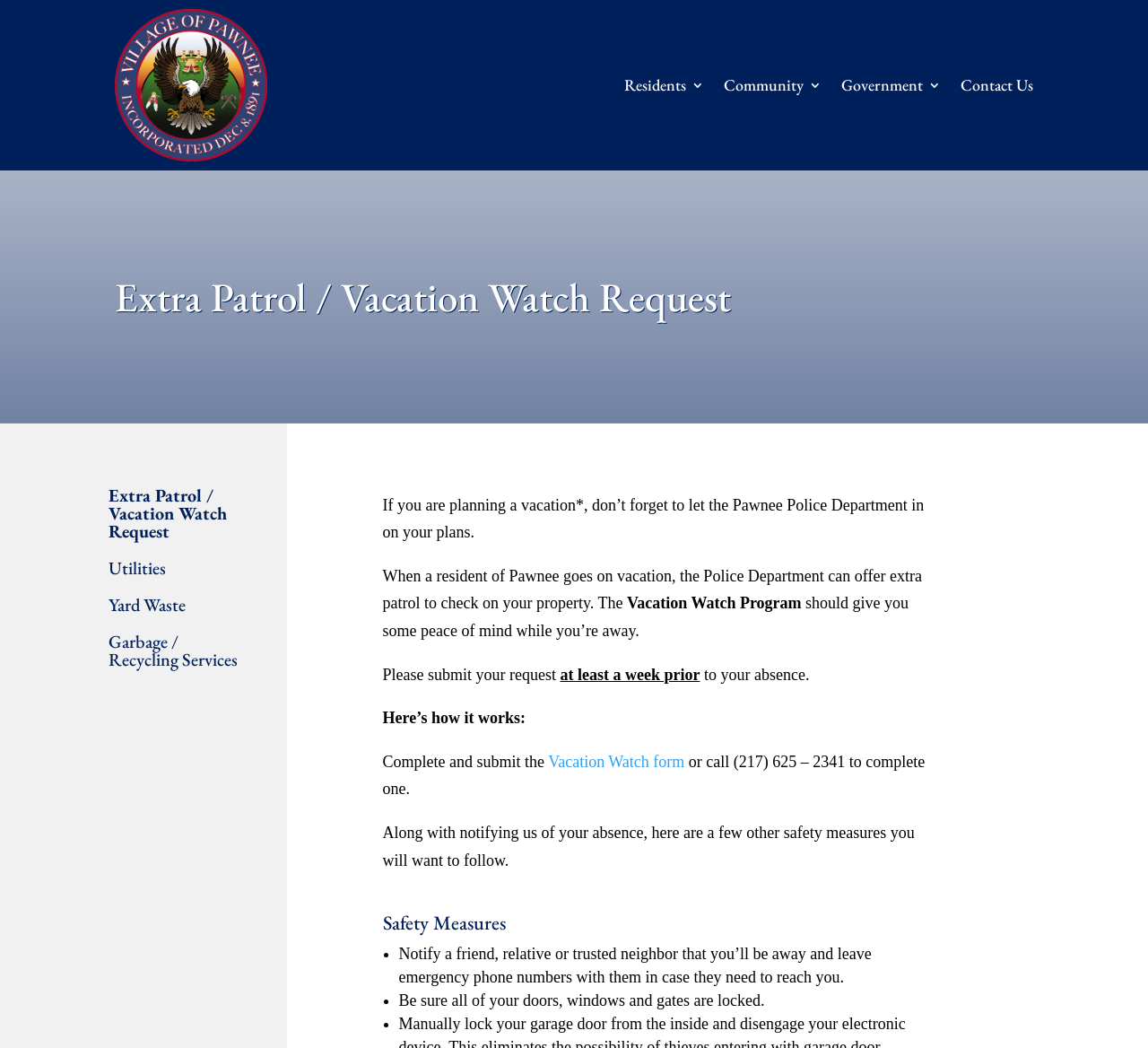Please identify the bounding box coordinates of the region to click in order to complete the task: "Click on Extra Patrol / Vacation Watch Request link". The coordinates must be four float numbers between 0 and 1, specified as [left, top, right, bottom].

[0.087, 0.455, 0.227, 0.524]